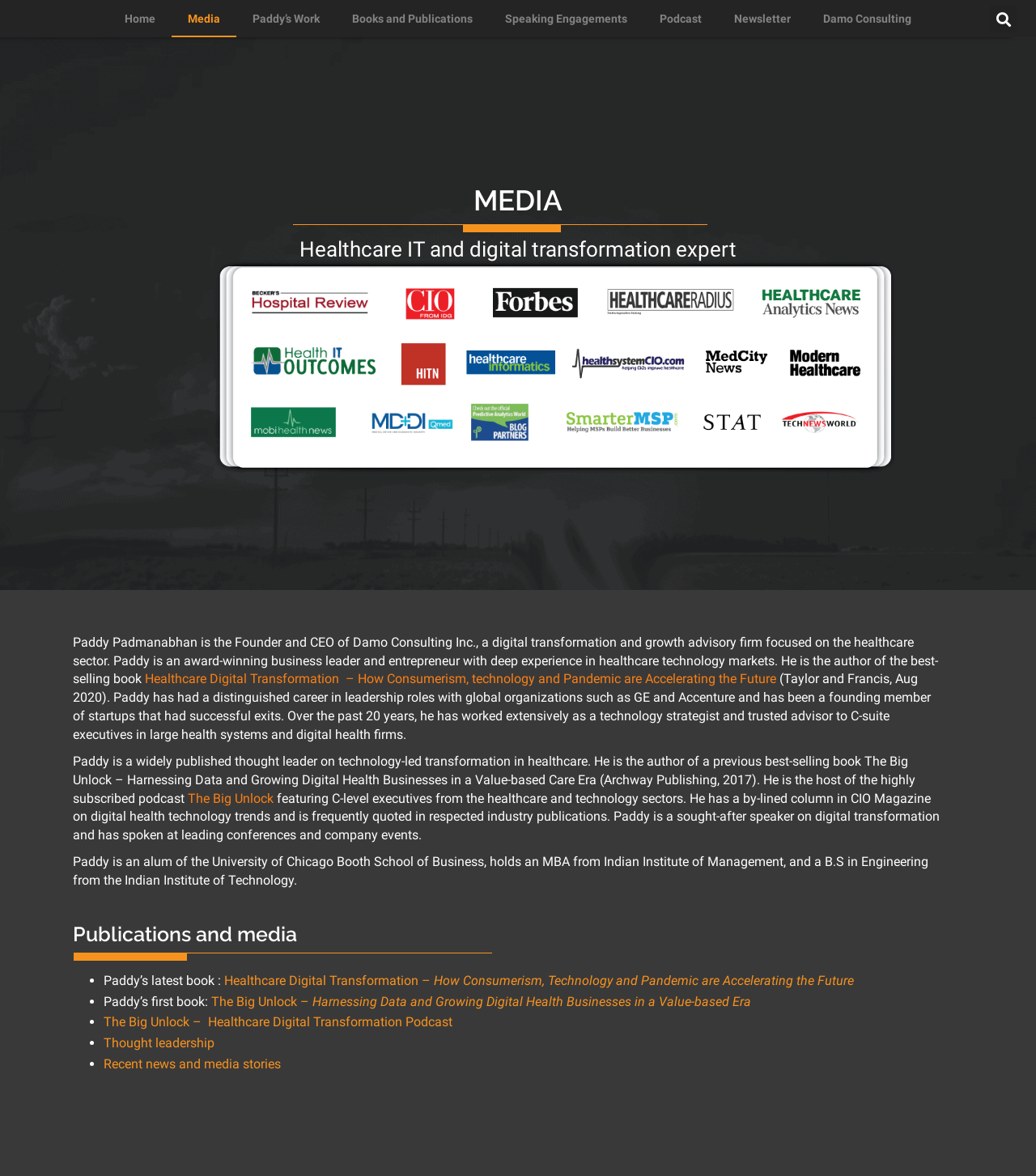Can you identify the bounding box coordinates of the clickable region needed to carry out this instruction: 'Search for something'? The coordinates should be four float numbers within the range of 0 to 1, stated as [left, top, right, bottom].

[0.955, 0.005, 0.981, 0.028]